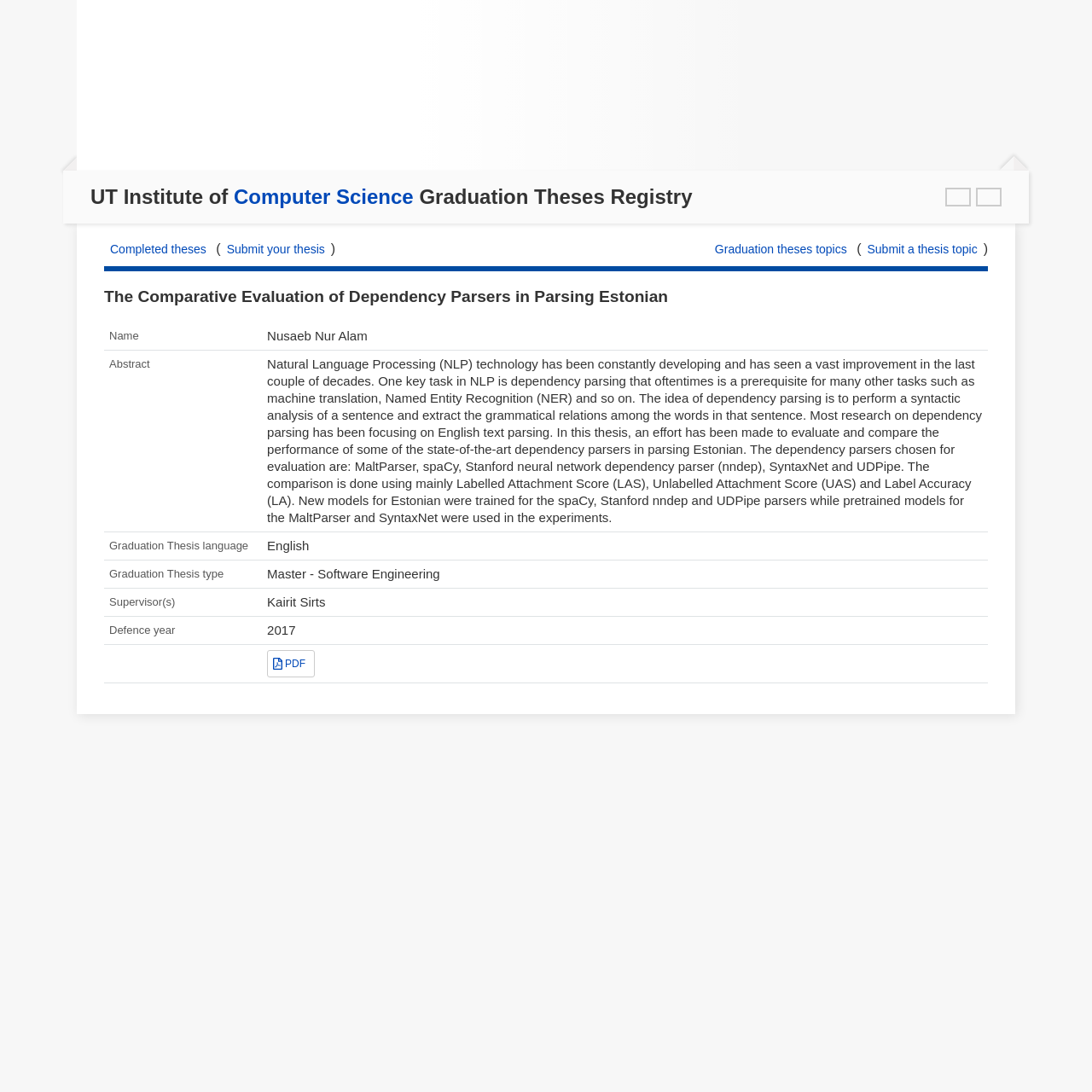Give the bounding box coordinates for the element described by: "Submit a thesis topic".

[0.789, 0.217, 0.901, 0.239]